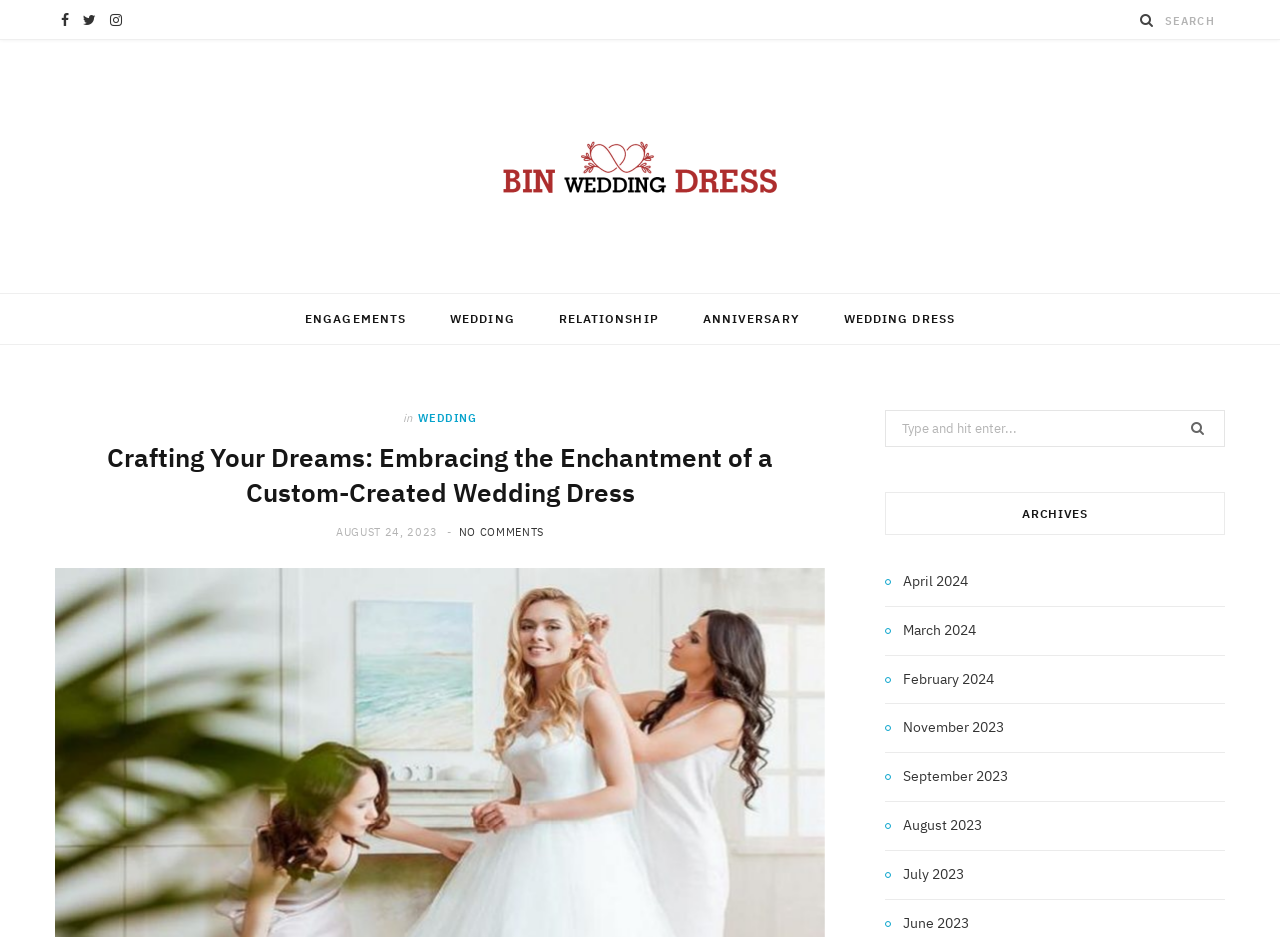What is the purpose of the search box? Using the information from the screenshot, answer with a single word or phrase.

Search for content